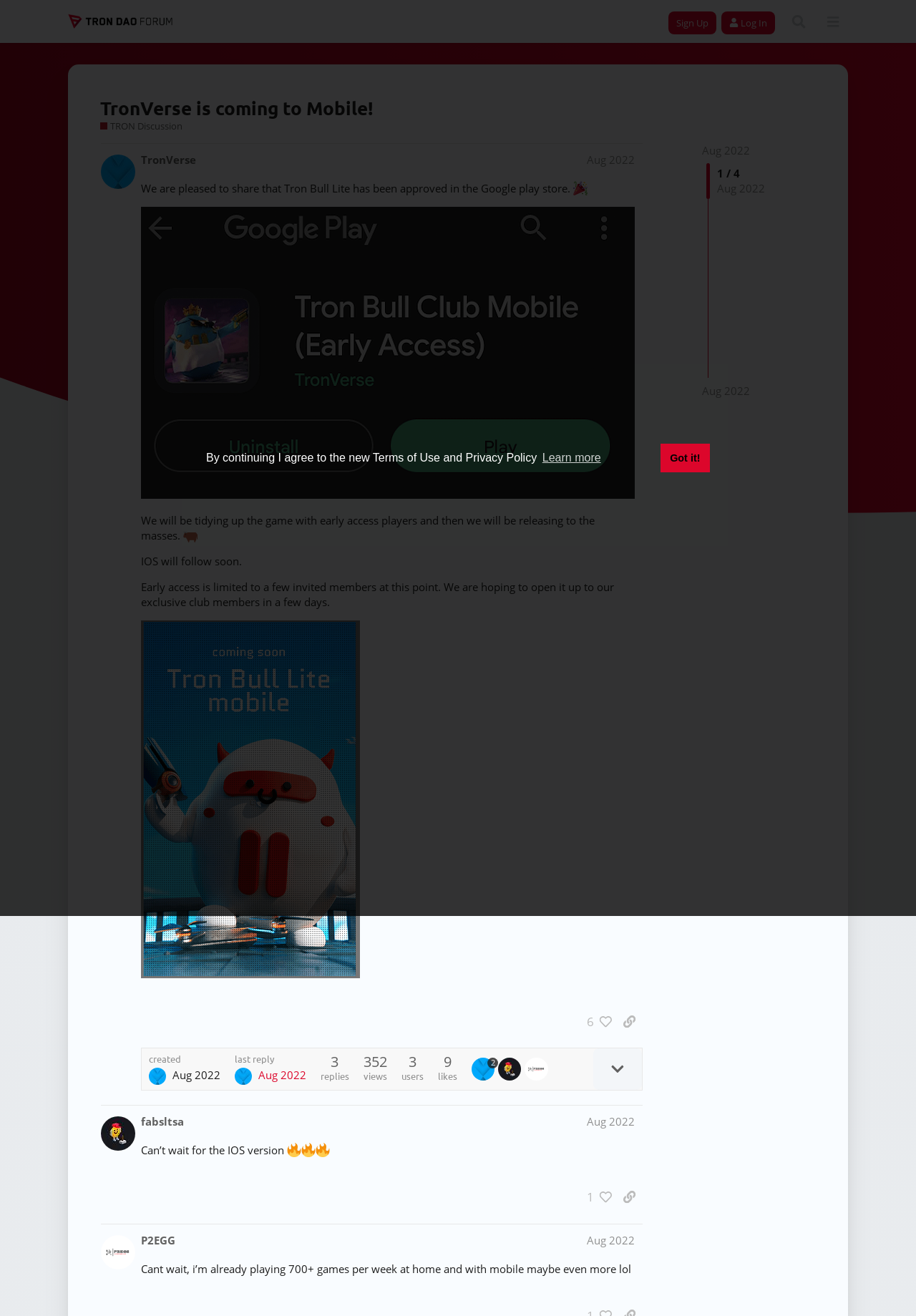What is the topic of the discussion forum?
Use the image to answer the question with a single word or phrase.

TRON